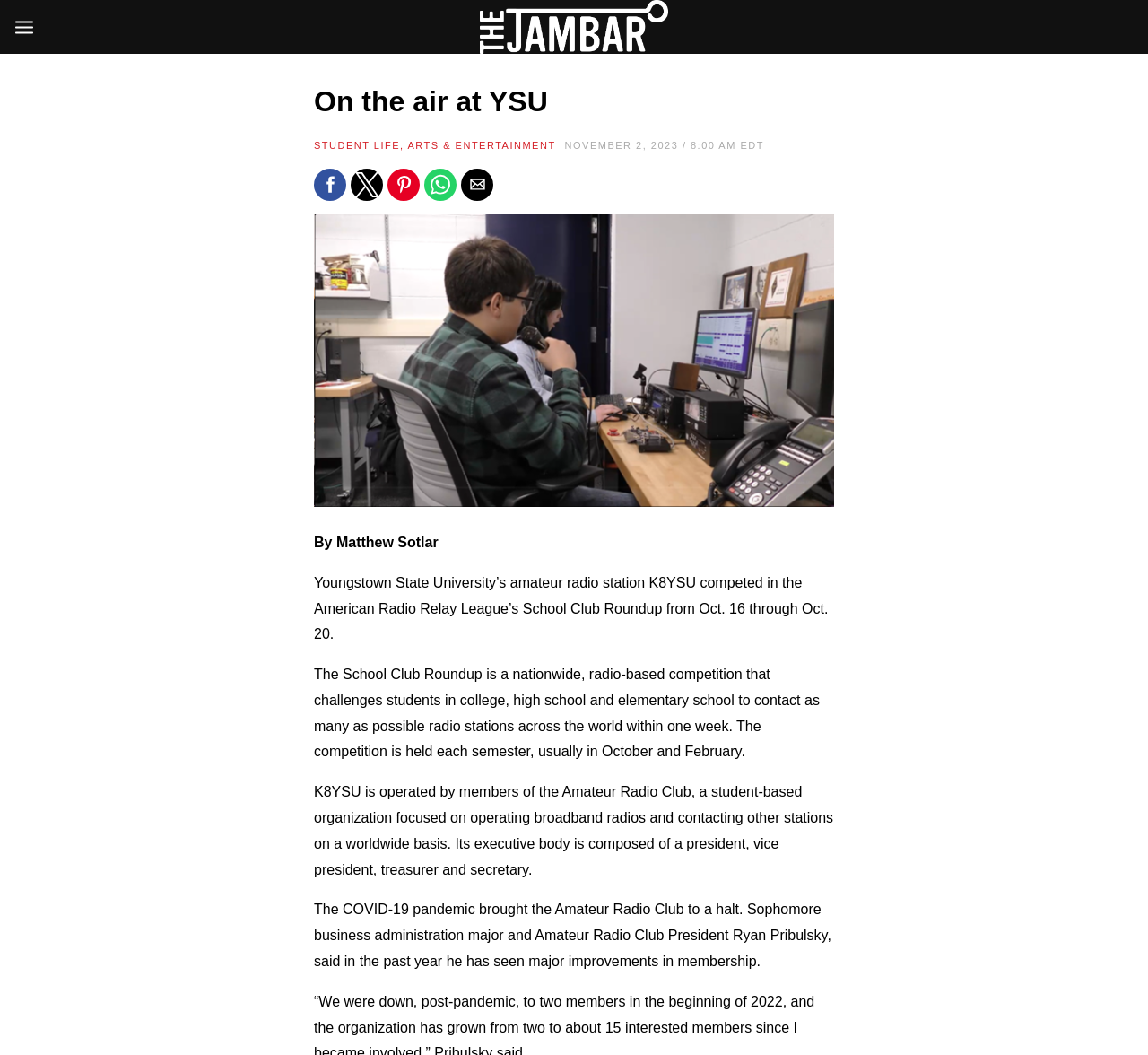Identify the bounding box coordinates of the region that should be clicked to execute the following instruction: "Visit The Jambar homepage".

[0.273, 0.0, 0.727, 0.051]